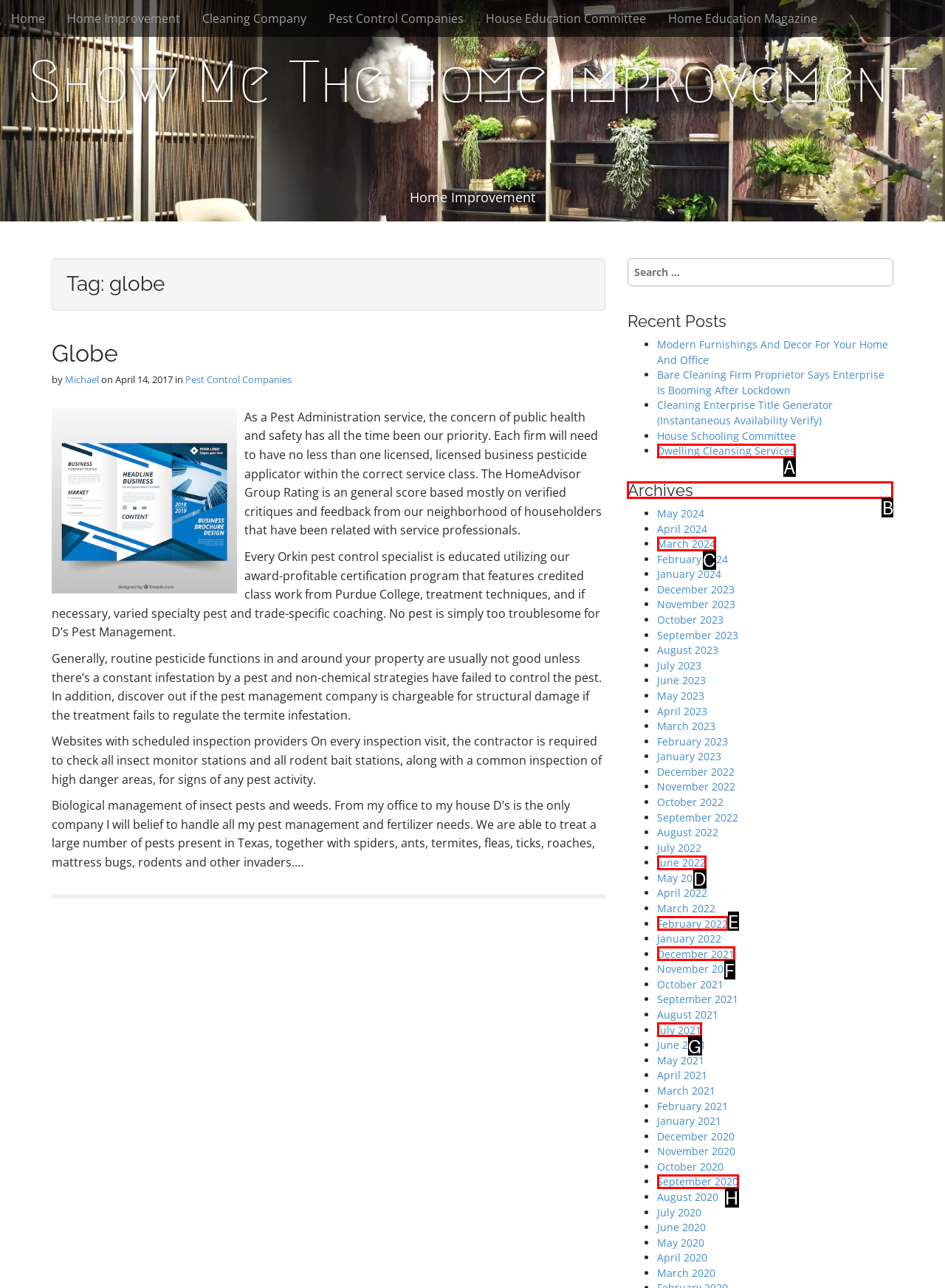Select the appropriate HTML element that needs to be clicked to execute the following task: View the 'Archives'. Respond with the letter of the option.

B